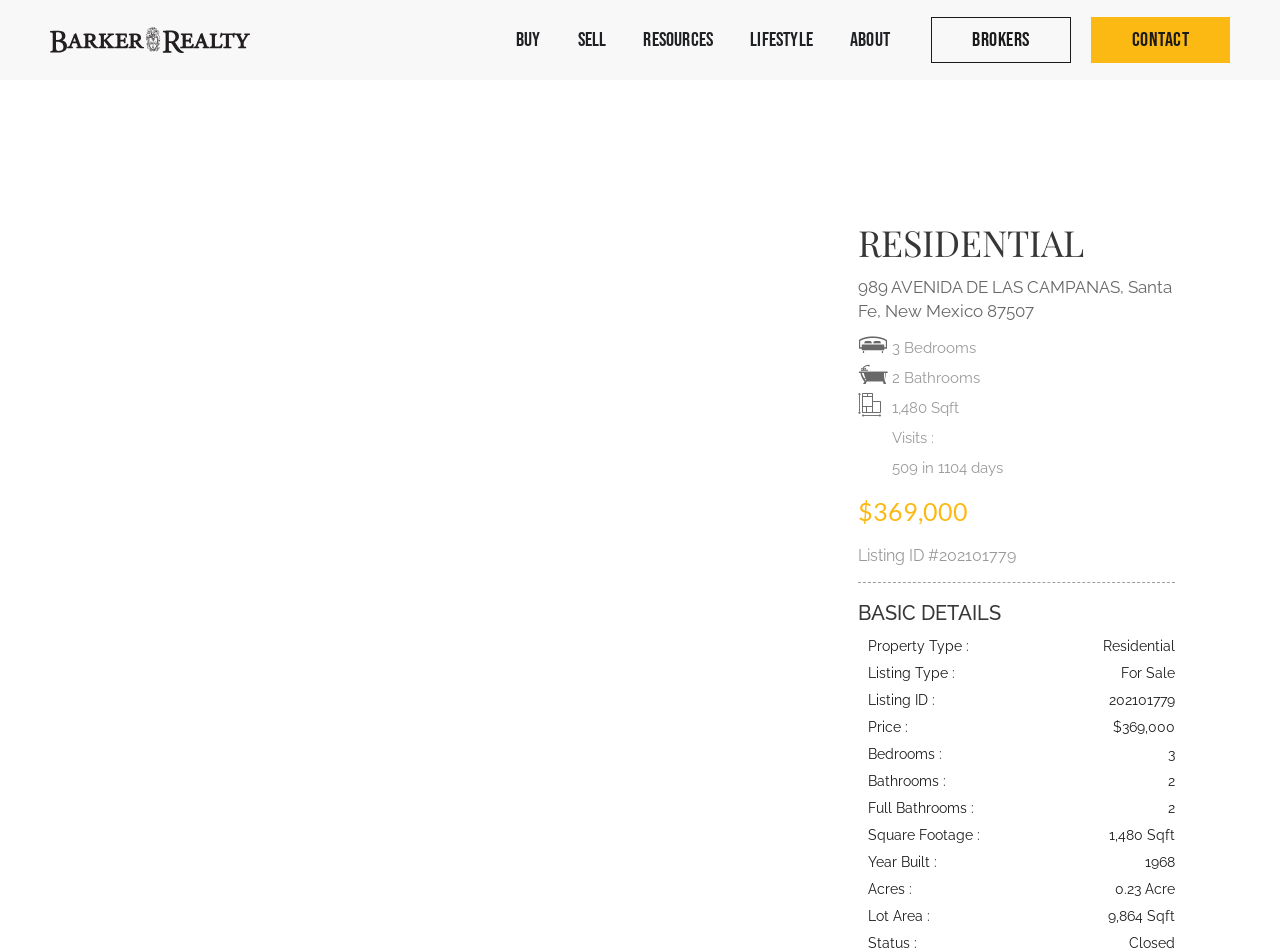Generate a thorough caption detailing the webpage content.

This webpage appears to be a real estate listing for a residential property located at 989 Avenida De Las Campanas, Santa Fe, New Mexico 87507. The page is divided into several sections, with a prominent logo of Barker Realty at the top left corner, accompanied by a menu toggle button.

Below the logo, there is a navigation menu with five options: BUY, SELL, RESOURCES, LIFESTYLE, and ABOUT. To the right of the navigation menu, there are two links: BROKERS and CONTACT.

The main content of the page is dedicated to the property listing, which includes a series of images showcasing the property. There are 12 images in total, arranged in a vertical column, each displaying a different aspect of the property.

Above the images, there is a heading that reads "RESIDENTIAL" and a subheading that displays the property's address. Below the images, there is a section that provides detailed information about the property, including the number of bedrooms (3), bathrooms (2), square footage (1,480 Sqft), and price ($369,000).

Further down, there is a section labeled "BASIC DETAILS" that provides additional information about the property, including the property type, listing type, listing ID, price, bedrooms, bathrooms, square footage, year built, acres, and lot area.